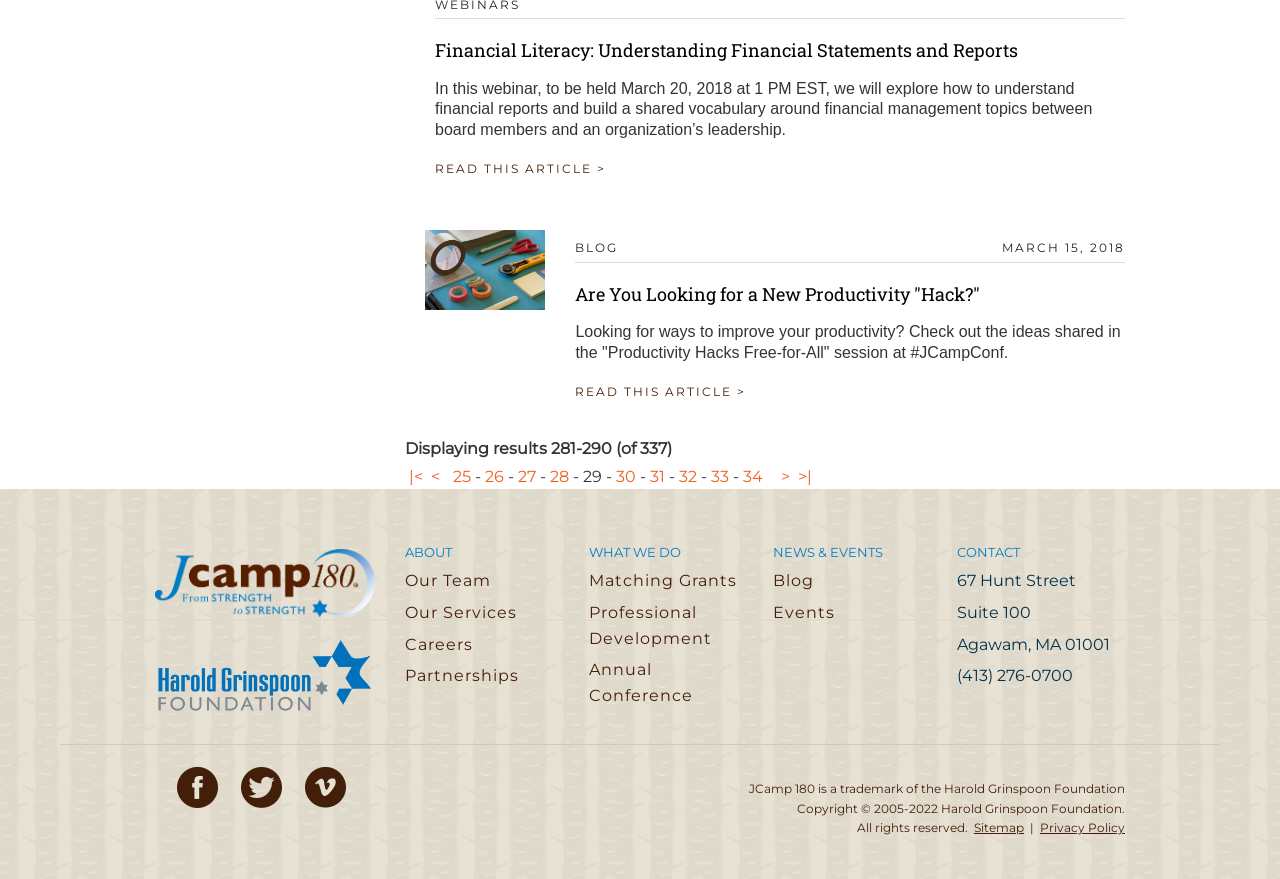Can you find the bounding box coordinates for the element that needs to be clicked to execute this instruction: "Click the 'Log In' button"? The coordinates should be given as four float numbers between 0 and 1, i.e., [left, top, right, bottom].

None